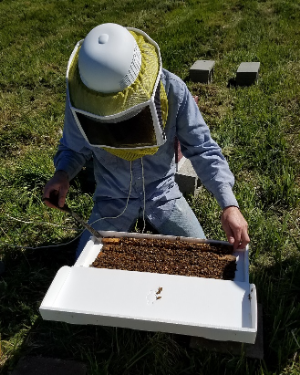Using details from the image, please answer the following question comprehensively:
Where is the nuc box positioned?

The nuc box is placed on the ground amidst a grassy area, suggesting a rural or garden setting, which is a suitable environment for beekeeping practices.